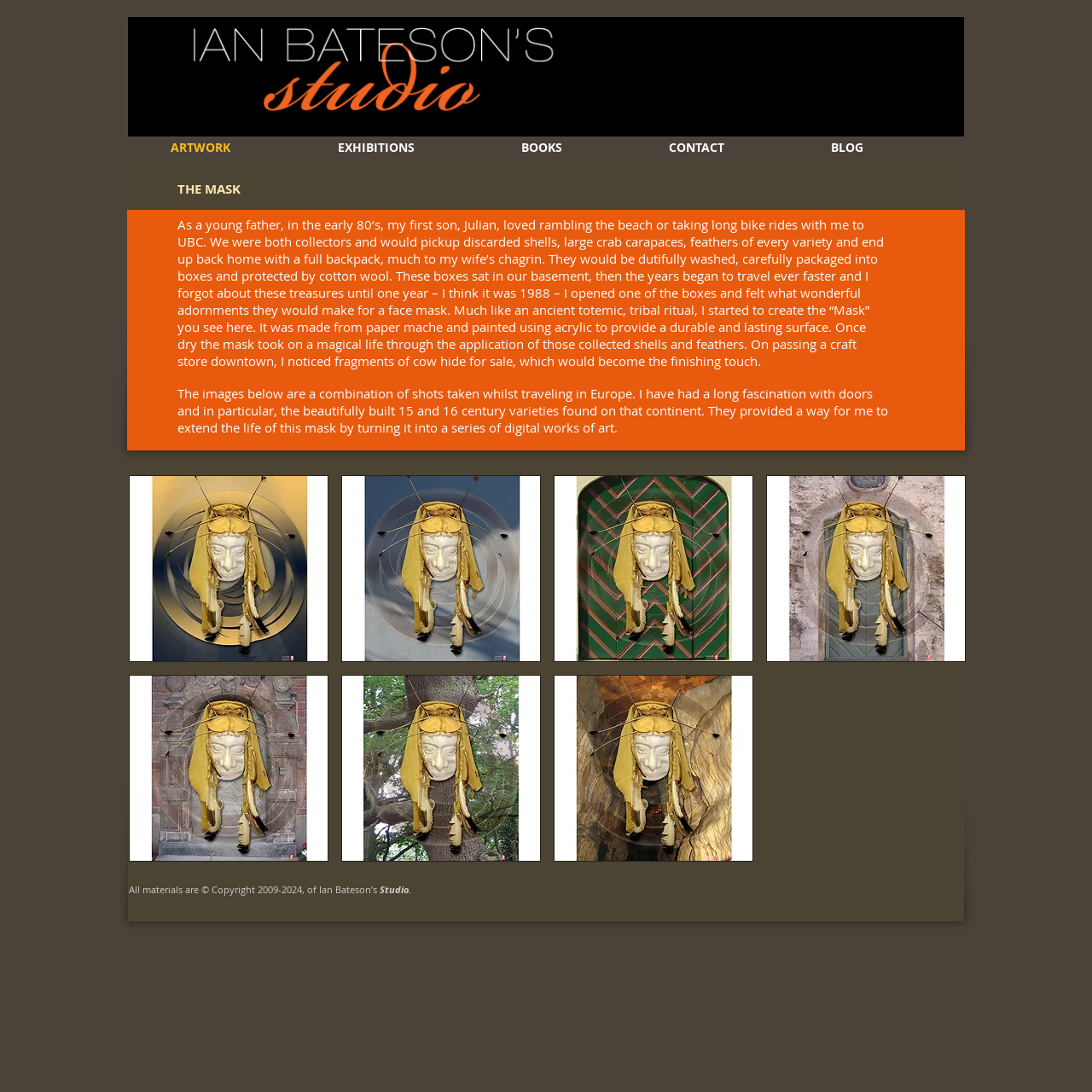Please locate the bounding box coordinates of the element that needs to be clicked to achieve the following instruction: "Click the first mask image". The coordinates should be four float numbers between 0 and 1, i.e., [left, top, right, bottom].

[0.118, 0.435, 0.301, 0.606]